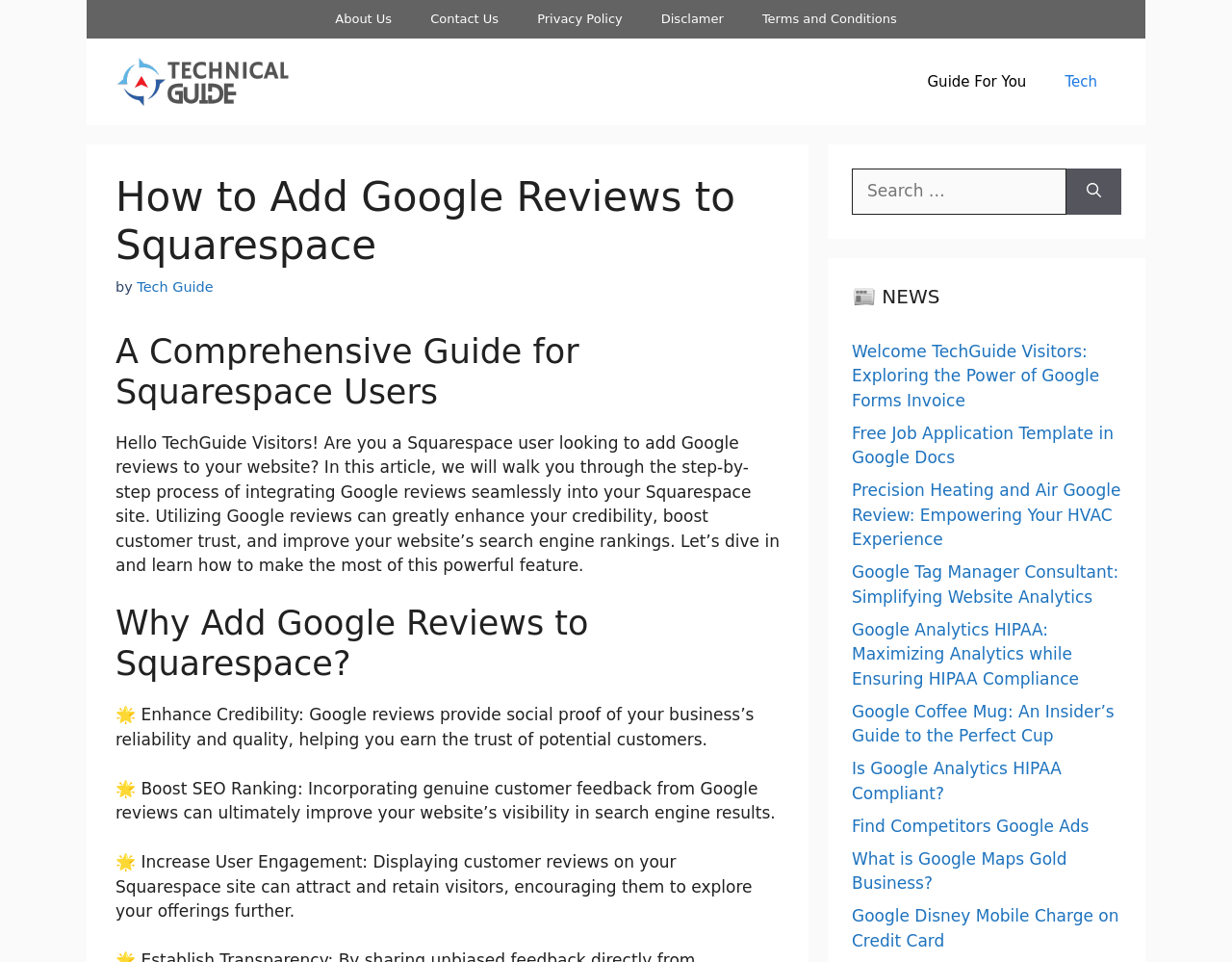Provide a one-word or one-phrase answer to the question:
What is the name of the website's navigation menu?

Primary